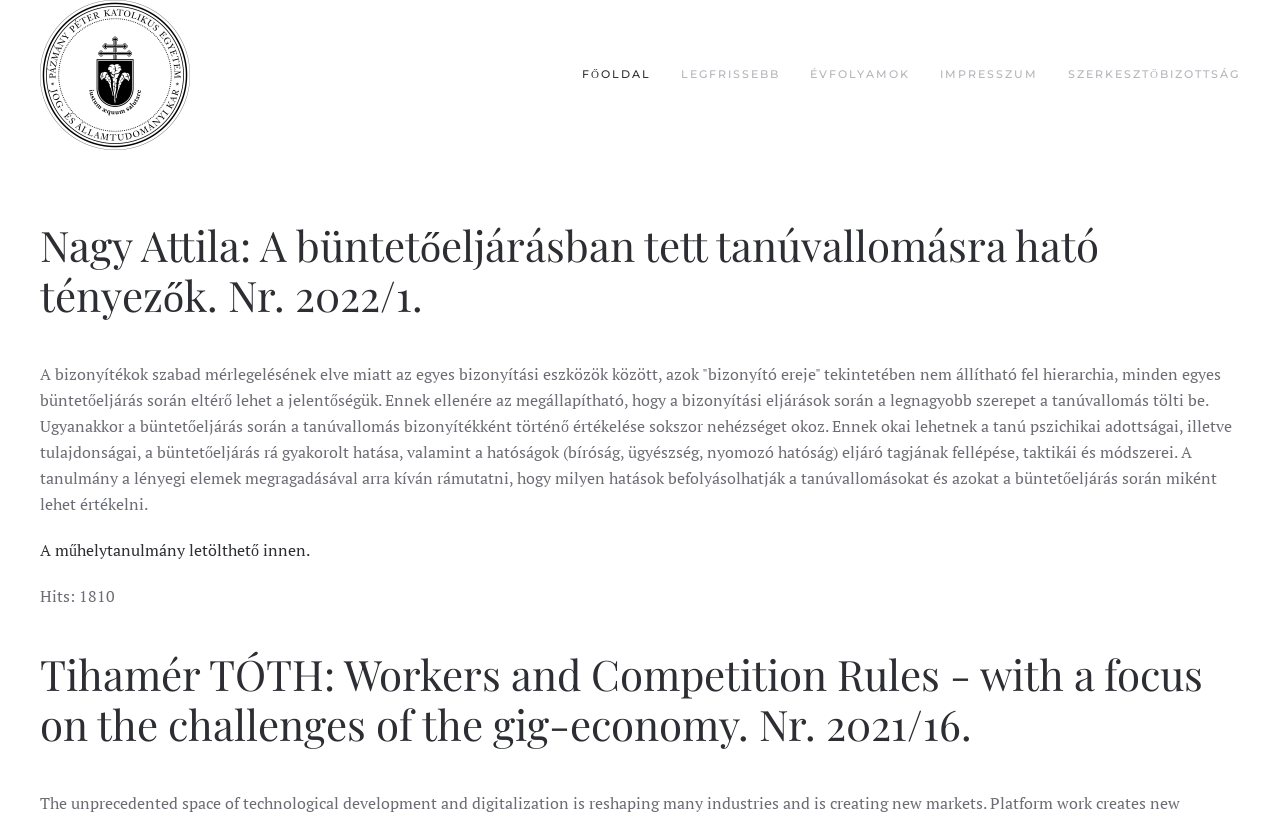Indicate the bounding box coordinates of the element that needs to be clicked to satisfy the following instruction: "Download the study 'Nagy Attila: A büntetőeljárásban tett tanúvallomásra ható tényezők. Nr. 2022/1.'". The coordinates should be four float numbers between 0 and 1, i.e., [left, top, right, bottom].

[0.031, 0.656, 0.242, 0.683]